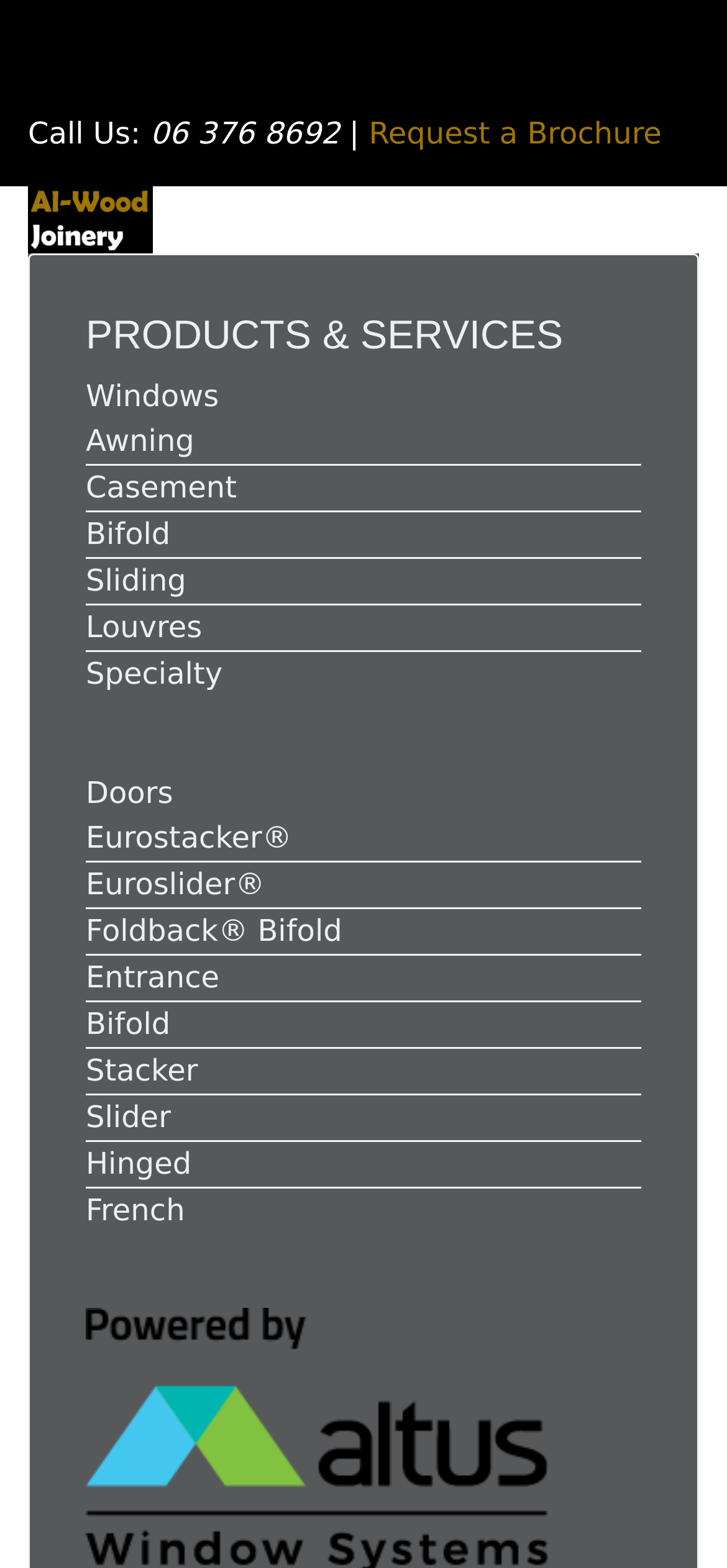Identify the bounding box coordinates for the UI element described as follows: "Foldback® Bifold". Ensure the coordinates are four float numbers between 0 and 1, formatted as [left, top, right, bottom].

[0.118, 0.582, 0.471, 0.605]